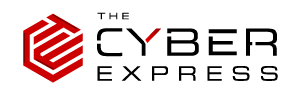What color is the font of the magazine's name?
Utilize the information in the image to give a detailed answer to the question.

The bold and modern typography of the magazine's name, 'THE CYBER EXPRESS', is presented in a sleek black font, emphasizing a professional and contemporary aesthetic.